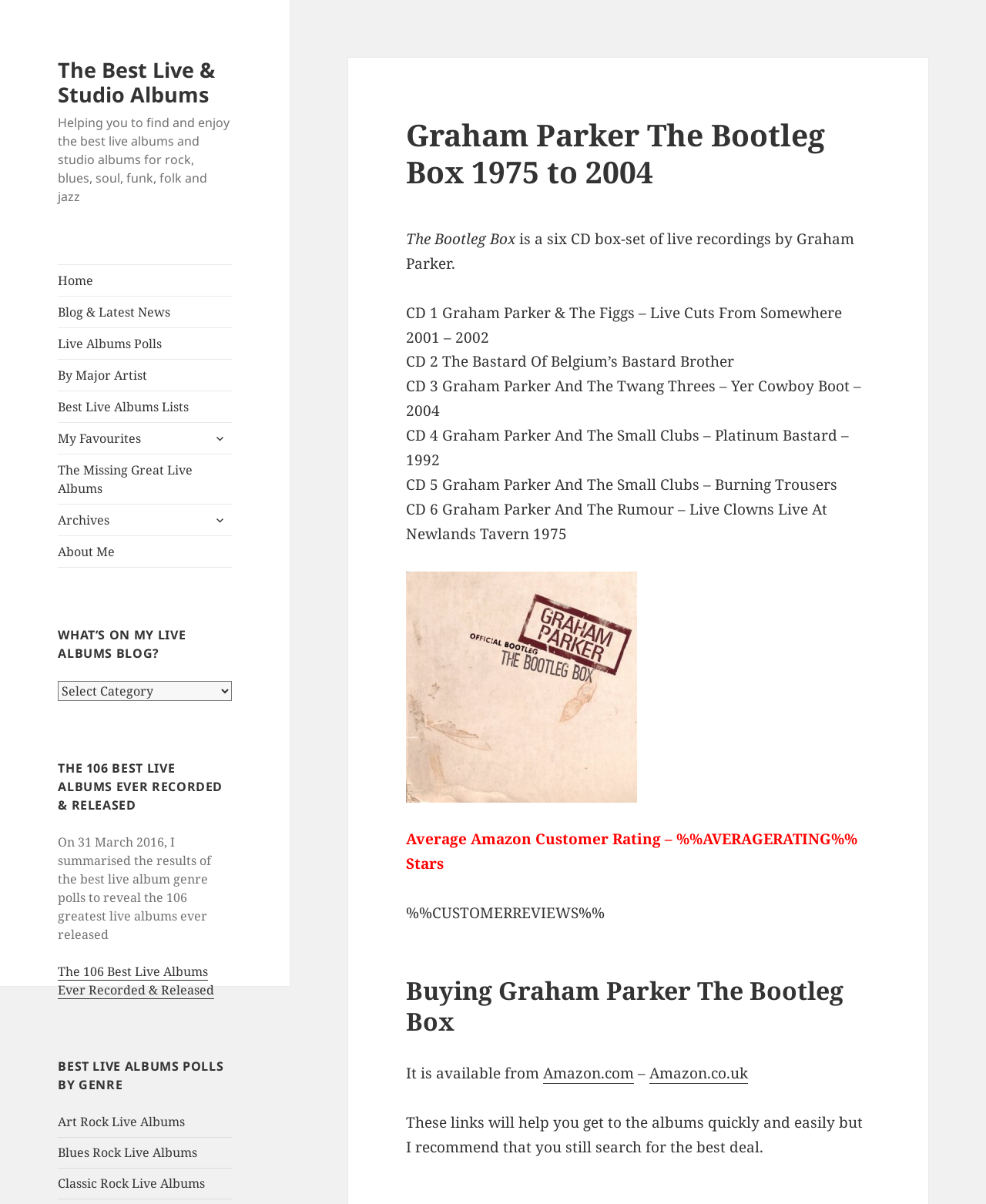Please identify the bounding box coordinates of the element that needs to be clicked to perform the following instruction: "Click on 'Amazon.com'".

[0.551, 0.883, 0.643, 0.9]